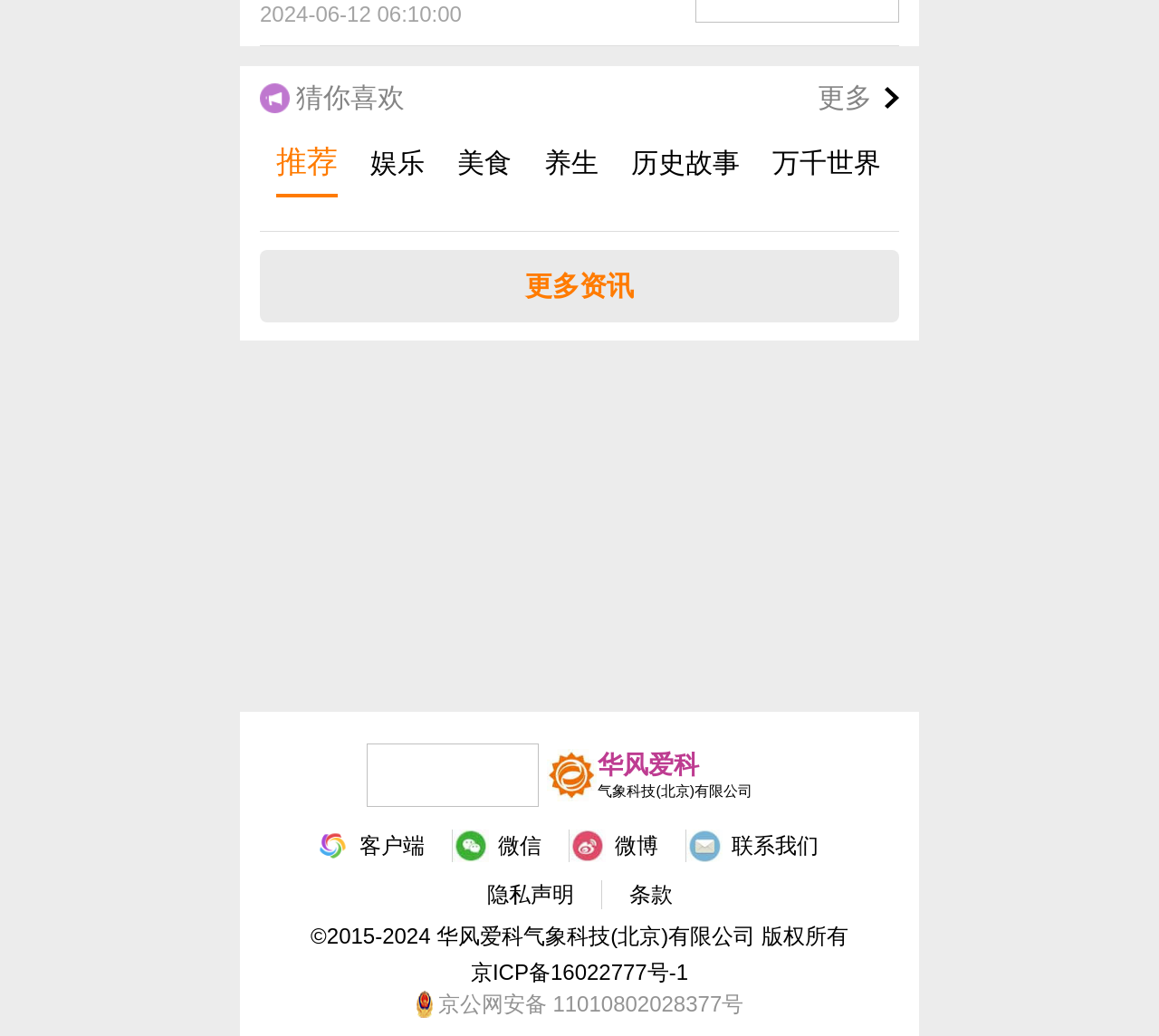What is the company name at the bottom of the webpage?
Based on the image, answer the question with a single word or brief phrase.

华风爱科气象科技(北京)有限公司